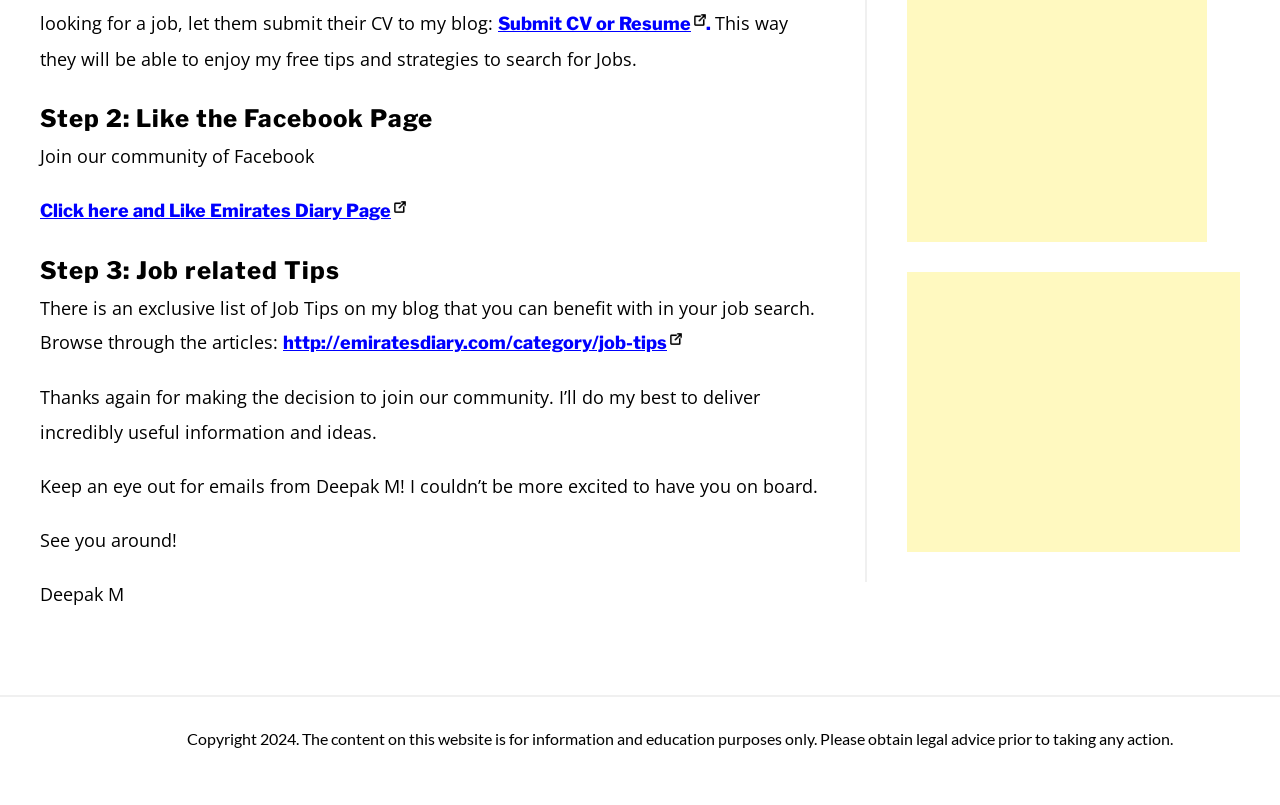Determine the bounding box coordinates for the UI element matching this description: "Submit CV or Resume".

[0.389, 0.017, 0.552, 0.043]